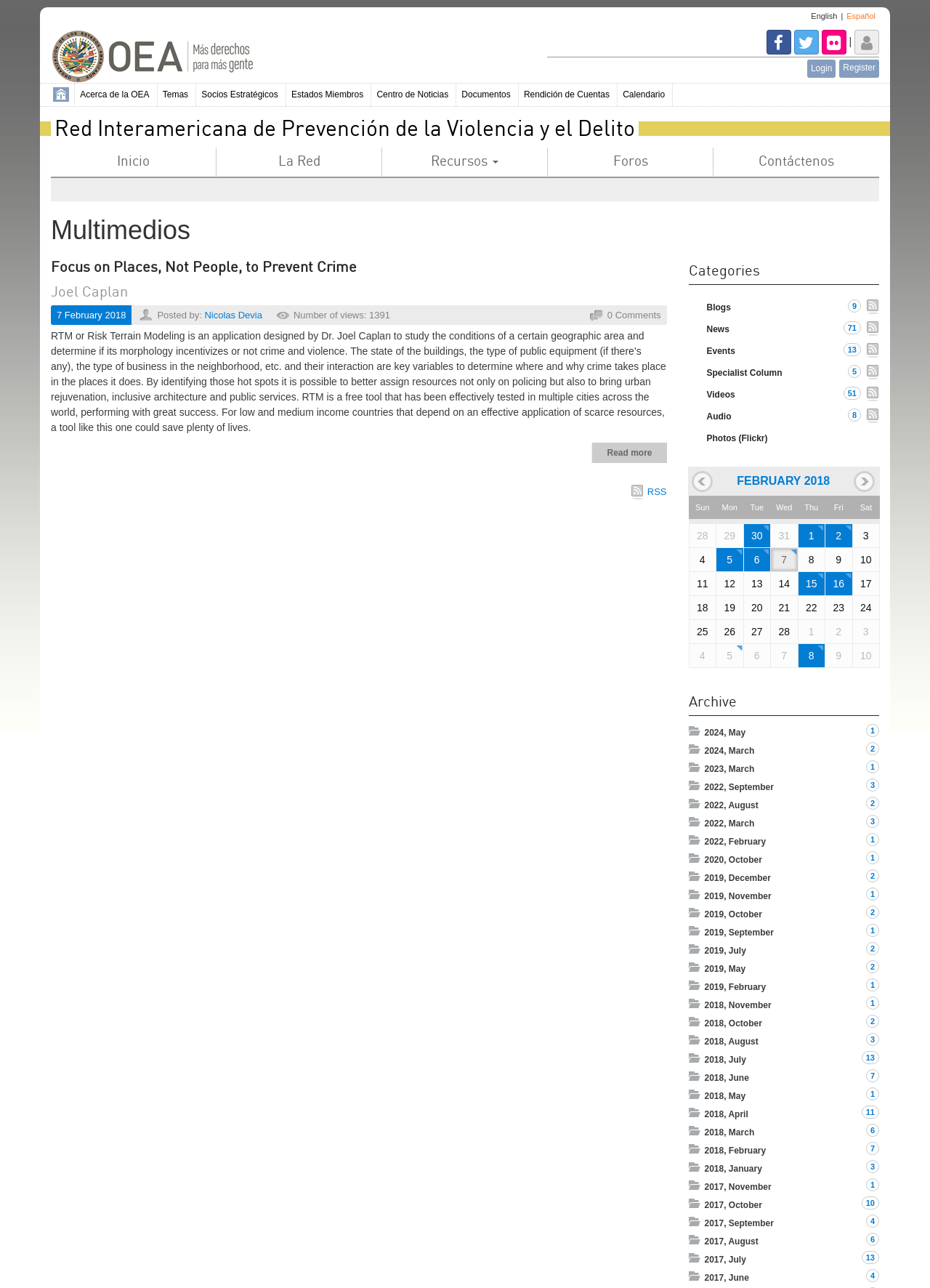Please find the bounding box coordinates of the element that you should click to achieve the following instruction: "View multimedia resources". The coordinates should be presented as four float numbers between 0 and 1: [left, top, right, bottom].

[0.055, 0.168, 0.945, 0.19]